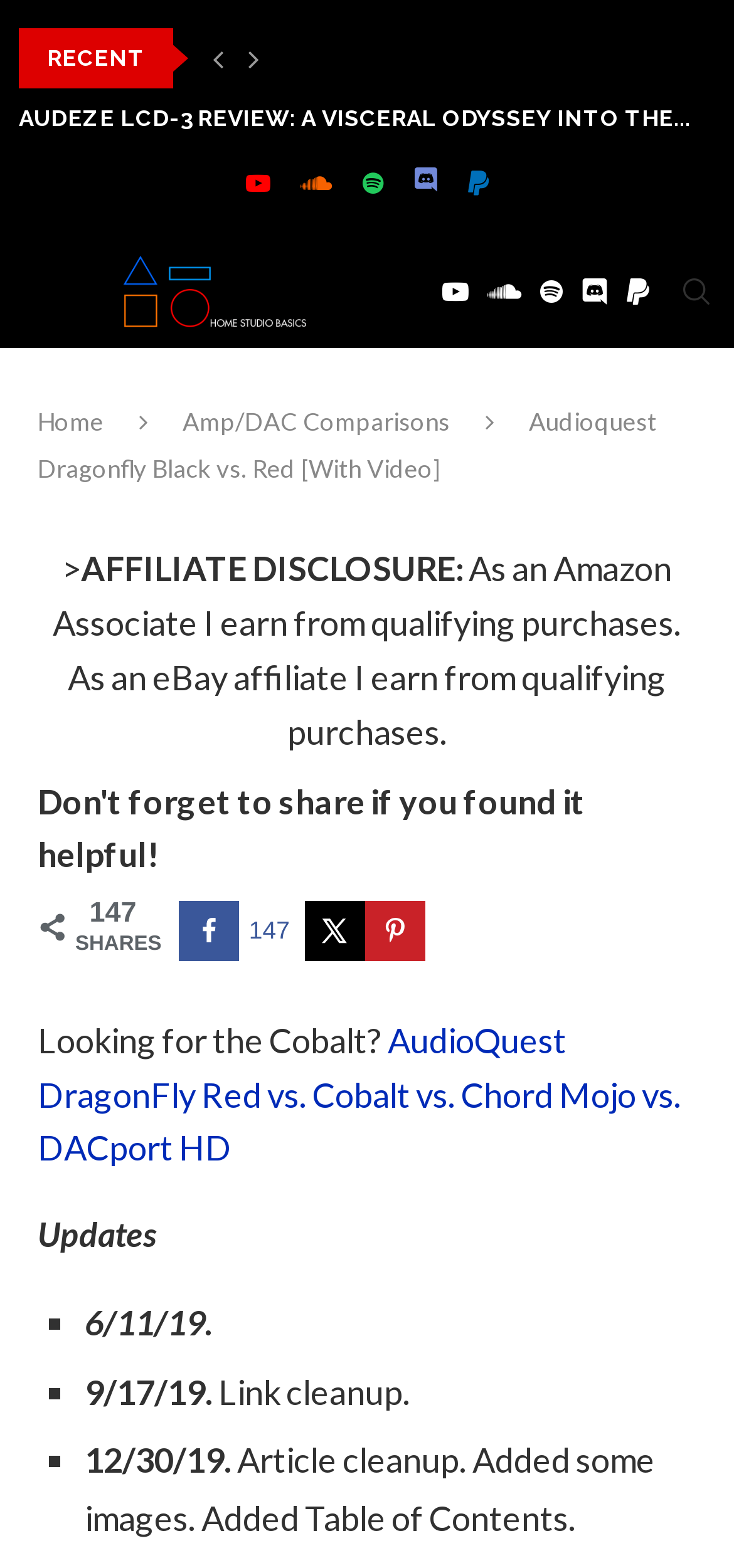What is the topic of the current page?
Using the image, respond with a single word or phrase.

Audioquest Dragonfly Black vs. Red